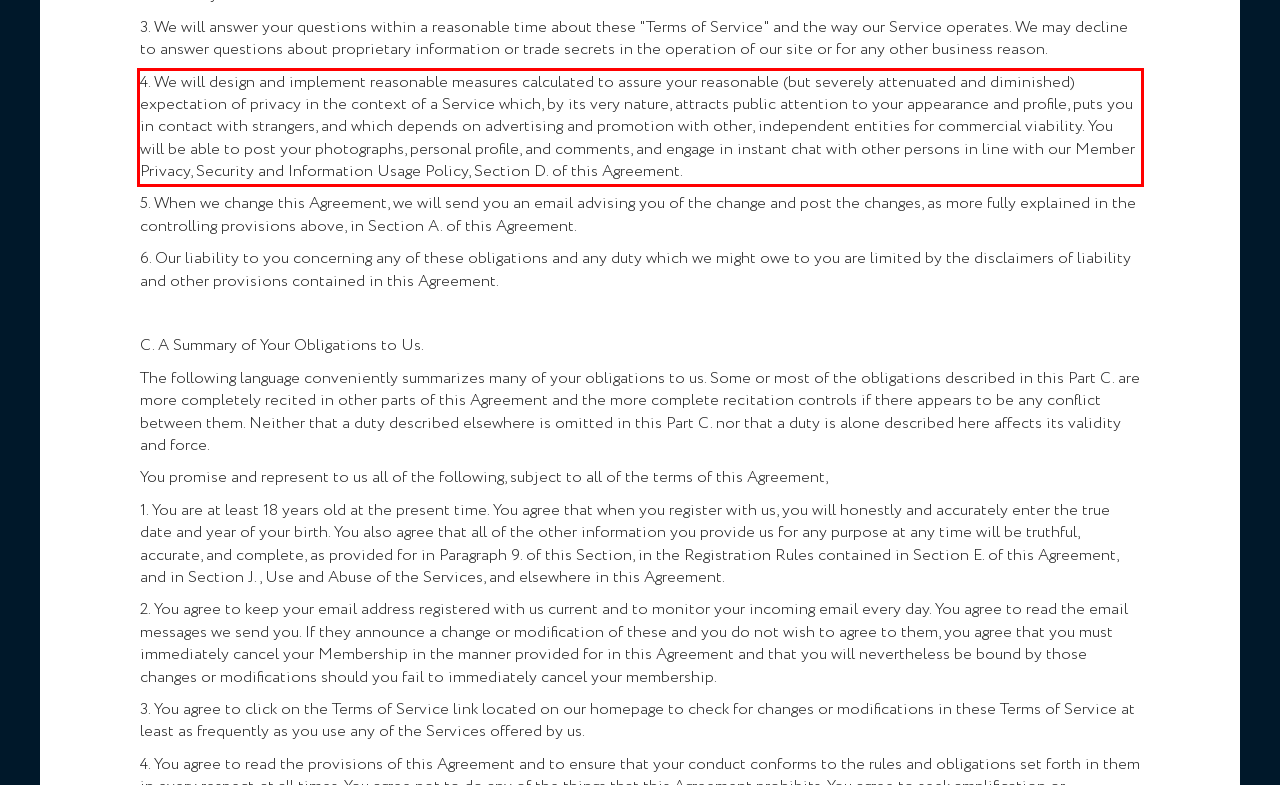Please analyze the provided webpage screenshot and perform OCR to extract the text content from the red rectangle bounding box.

4. We will design and implement reasonable measures calculated to assure your reasonable (but severely attenuated and diminished) expectation of privacy in the context of a Service which, by its very nature, attracts public attention to your appearance and profile, puts you in contact with strangers, and which depends on advertising and promotion with other, independent entities for commercial viability. You will be able to post your photographs, personal profile, and comments, and engage in instant chat with other persons in line with our Member Privacy, Security and Information Usage Policy, Section D. of this Agreement.